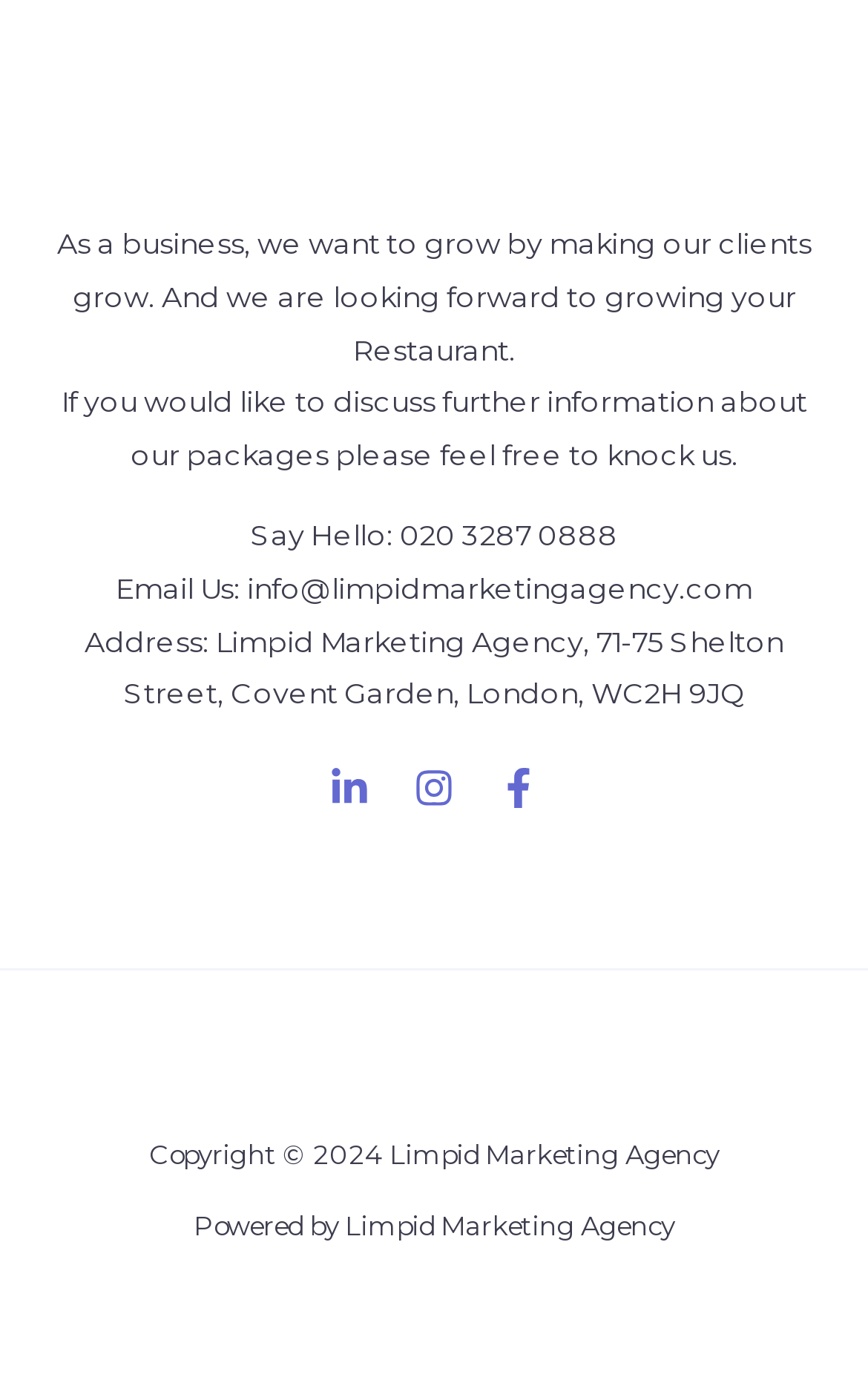Given the element description "aria-label="Instagram"" in the screenshot, predict the bounding box coordinates of that UI element.

[0.477, 0.557, 0.523, 0.586]